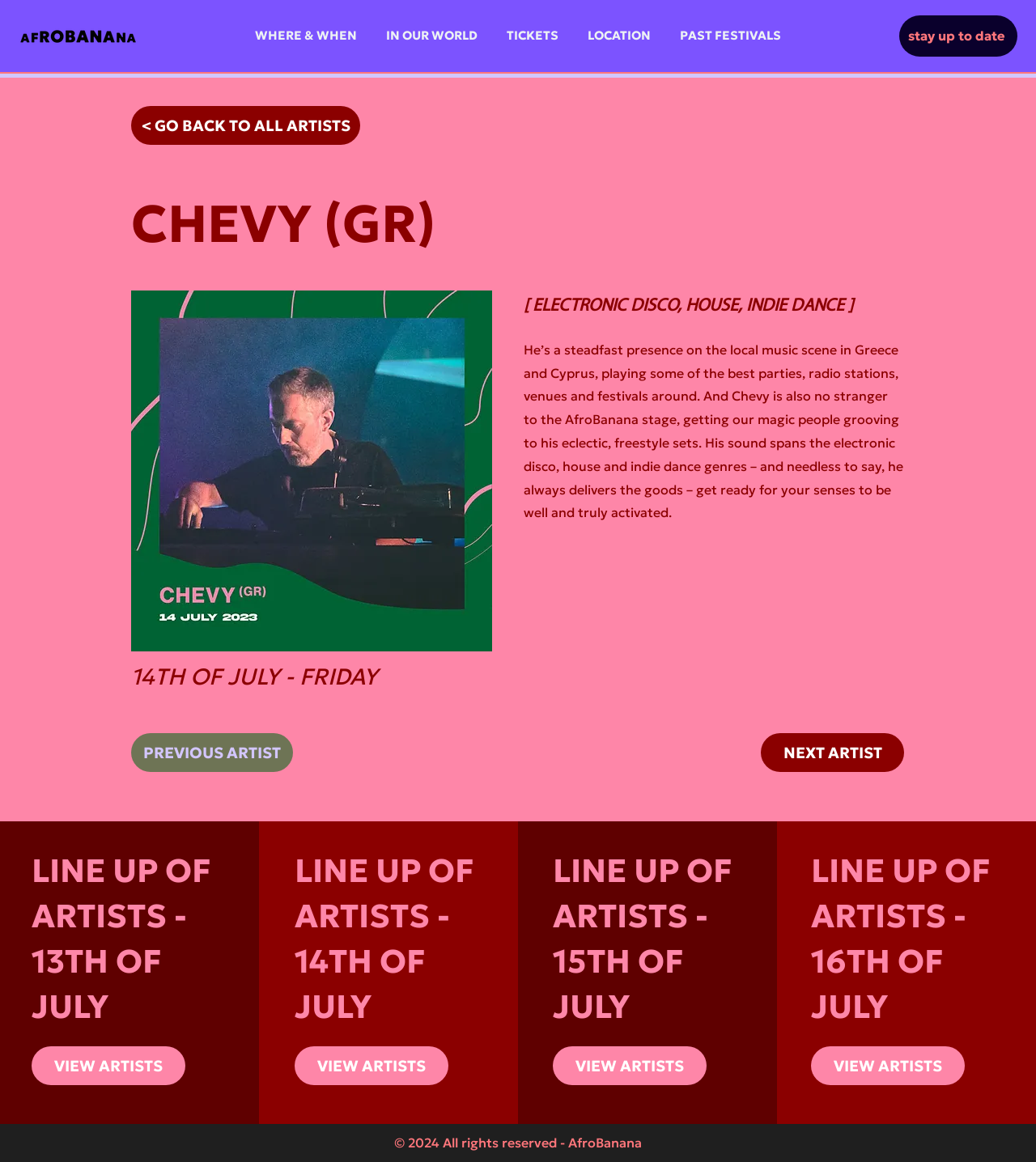What is the name of the festival?
Make sure to answer the question with a detailed and comprehensive explanation.

The name of the festival can be found in the logo image element at the top of the page, which is described as 'logo-afrobanana.png', and also in the copyright information at the bottom of the page.